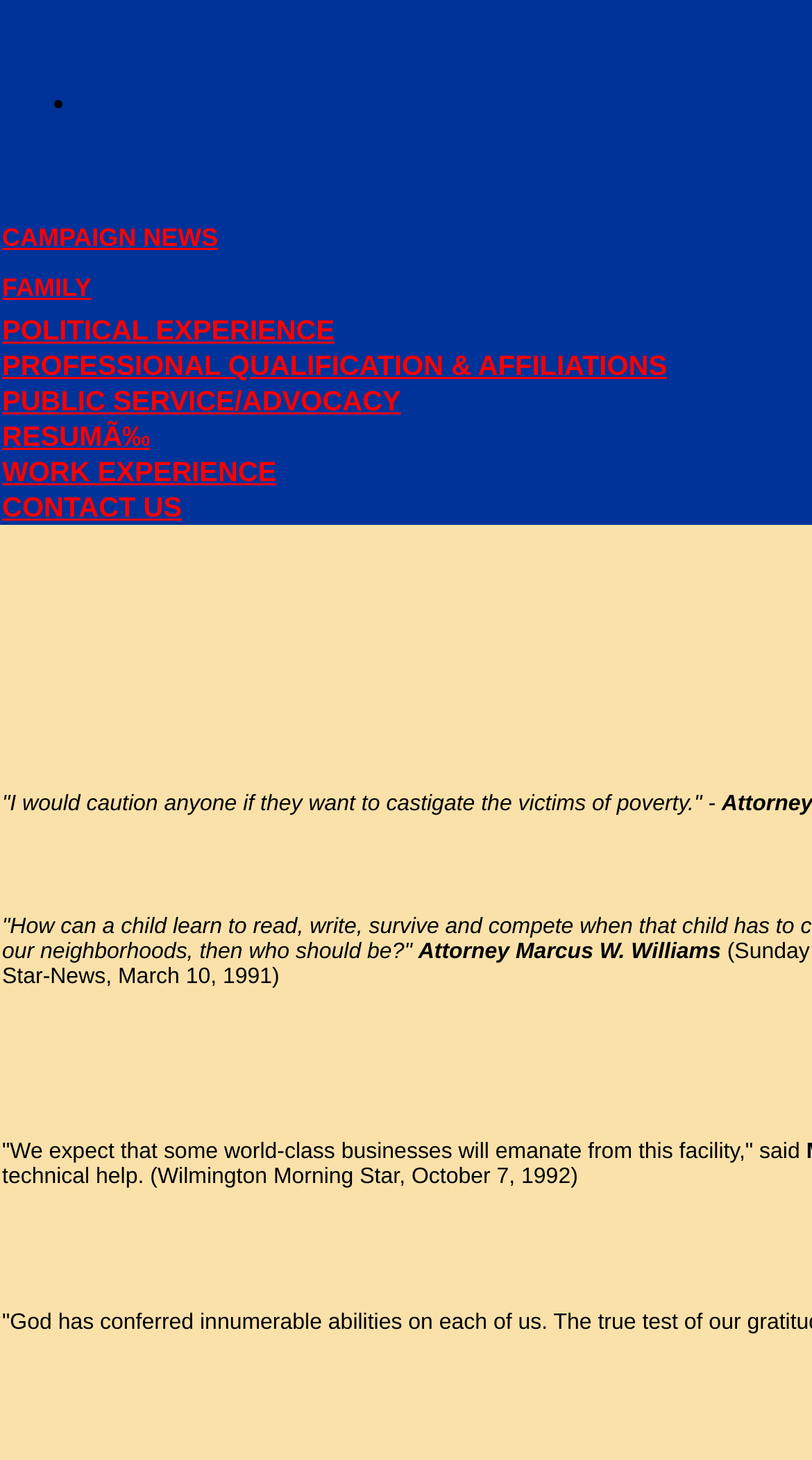Please identify the bounding box coordinates of the clickable region that I should interact with to perform the following instruction: "Click on CAMPAIGN NEWS". The coordinates should be expressed as four float numbers between 0 and 1, i.e., [left, top, right, bottom].

[0.003, 0.152, 0.269, 0.172]